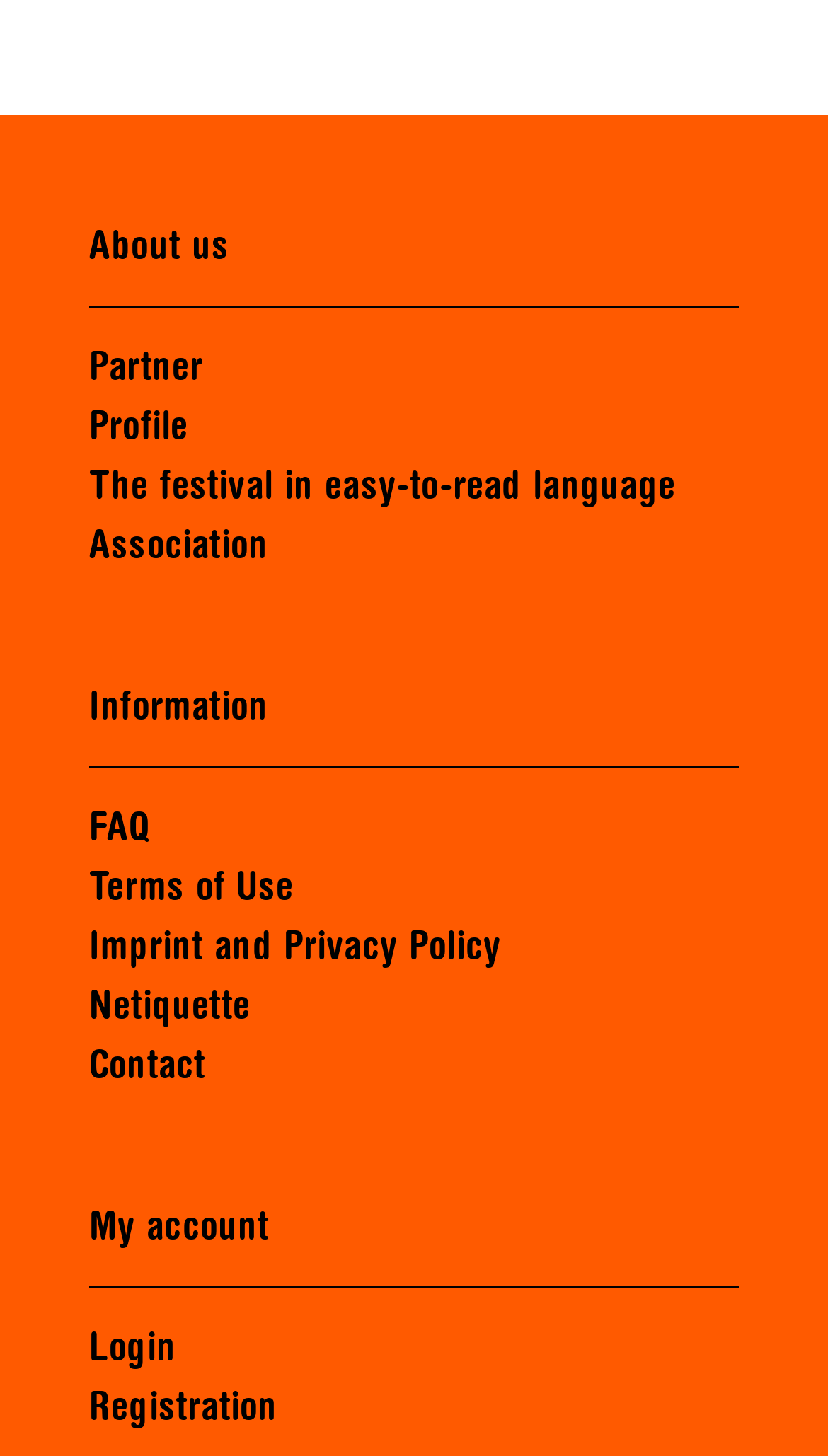Determine the bounding box coordinates of the clickable element to achieve the following action: 'Access the FAQ page'. Provide the coordinates as four float values between 0 and 1, formatted as [left, top, right, bottom].

[0.108, 0.553, 0.183, 0.582]